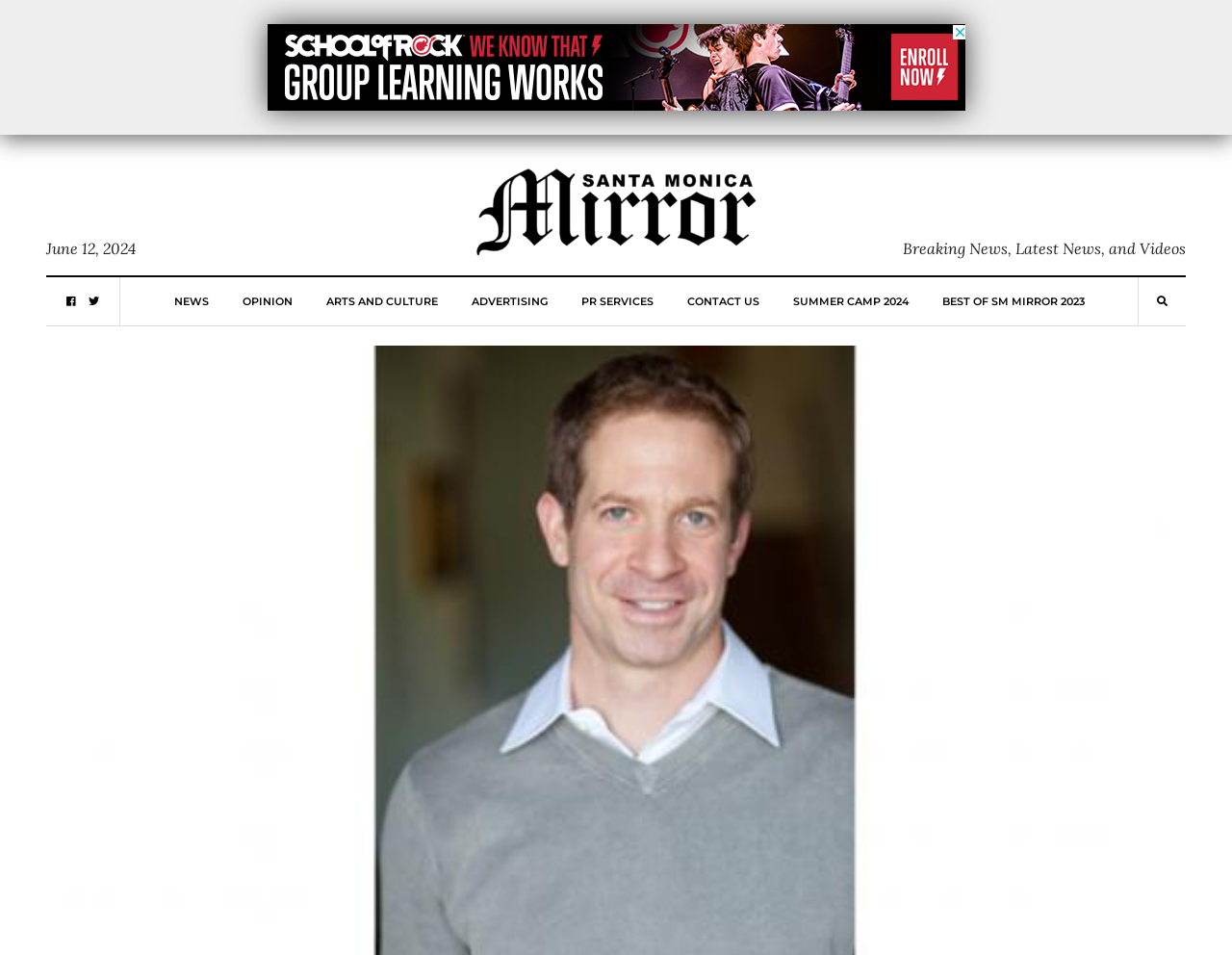Locate the bounding box coordinates of the area to click to fulfill this instruction: "Close the advertisement". The bounding box should be presented as four float numbers between 0 and 1, in the order [left, top, right, bottom].

[0.217, 0.025, 0.783, 0.116]